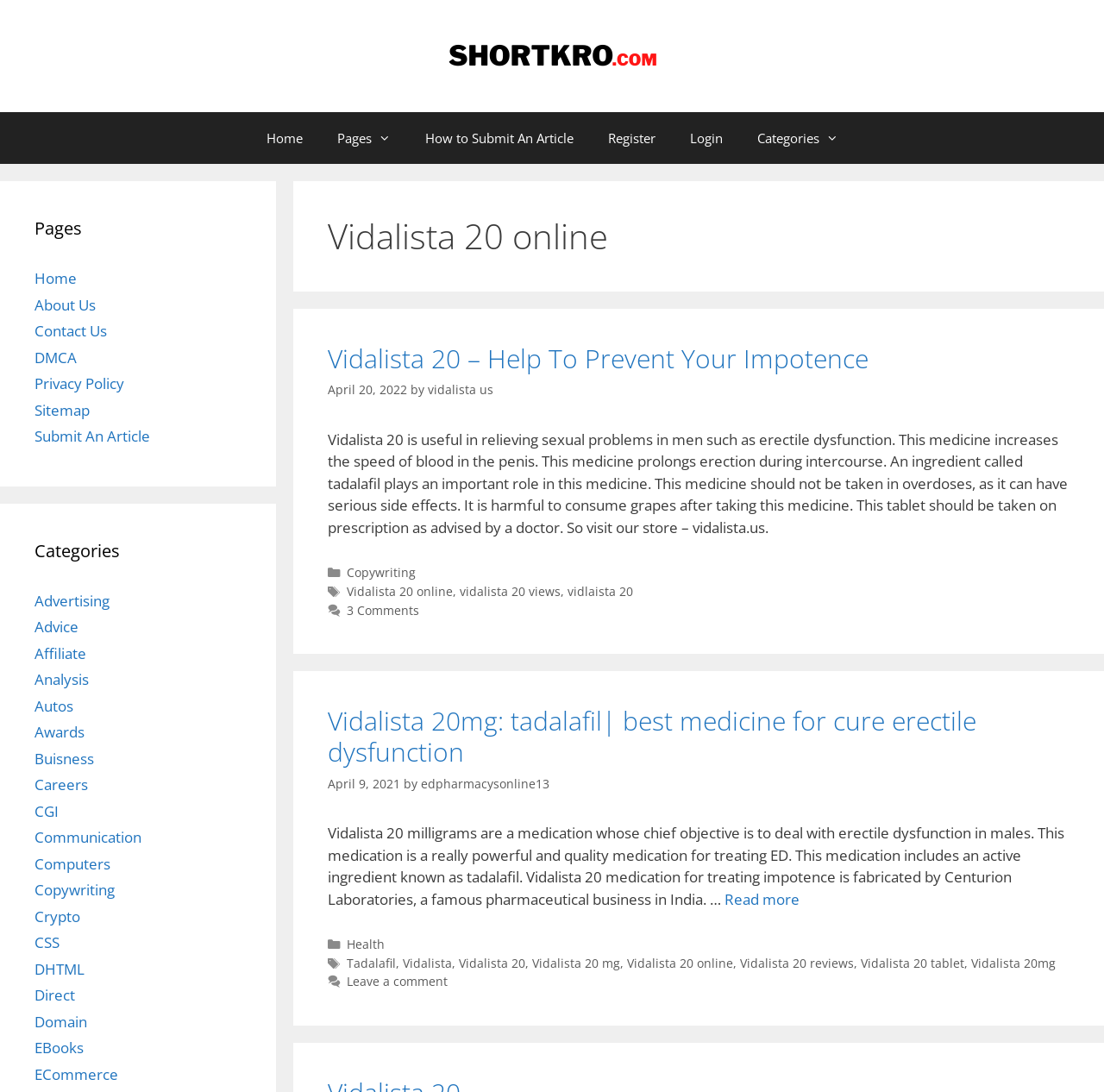Determine the bounding box coordinates of the element that should be clicked to execute the following command: "read the article 'Vidalista 20 – Help To Prevent Your Impotence'".

[0.297, 0.314, 0.969, 0.343]